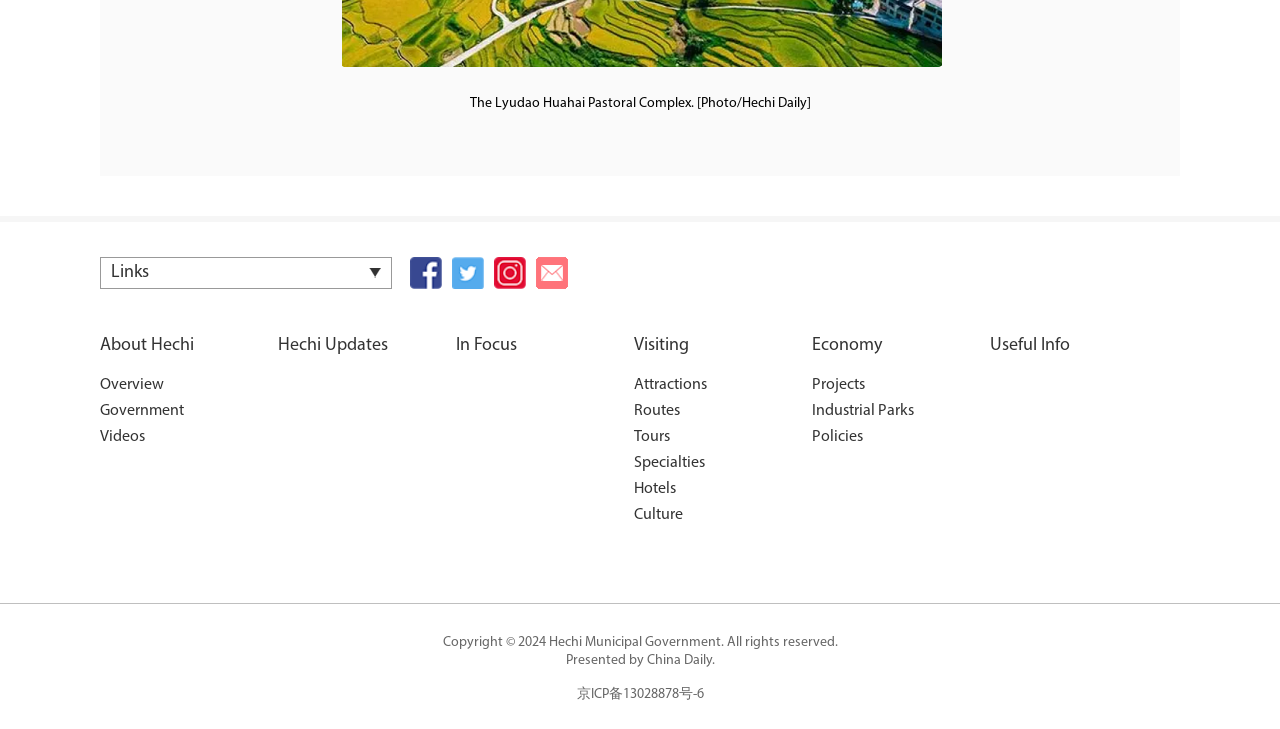What is the title of the first section?
Use the information from the screenshot to give a comprehensive response to the question.

The first section title can be found at the top of the webpage, which is a StaticText element with the text 'The Lyudao Huahai Pastoral Complex. [Photo/Hechi Daily]'.